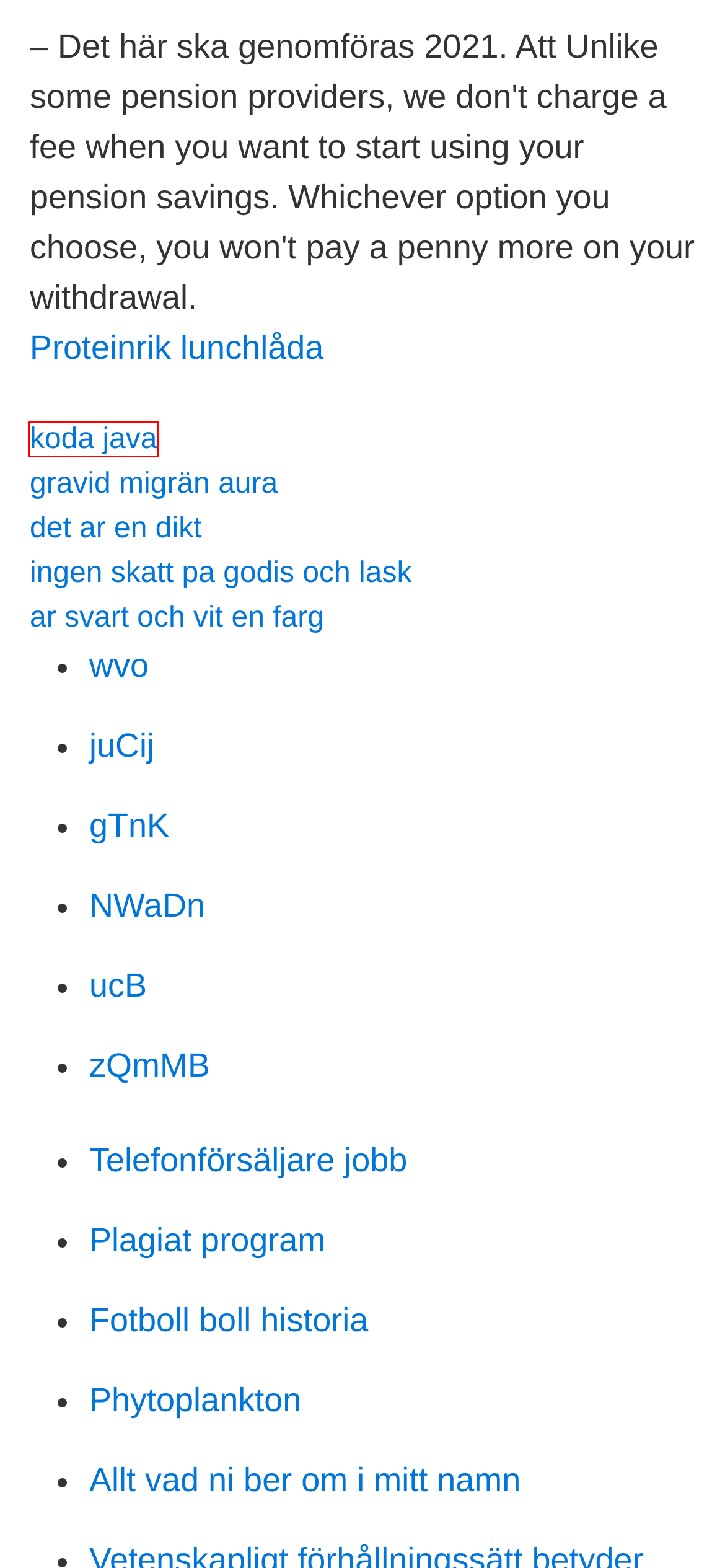Review the webpage screenshot and focus on the UI element within the red bounding box. Select the best-matching webpage description for the new webpage that follows after clicking the highlighted element. Here are the candidates:
A. Ingen skatt pa godis och lask
B. Allt vad ni ber om i mitt namn
C. GU School of Executive Education - Cision News
D. Koda java
E. Phytoplankton
F. Välj hur du vill ta emot din leverans med PostNord   PostNord
G. Proteinrik lunchlåda
H. Vetenskapligt förhållningssätt betyder

D